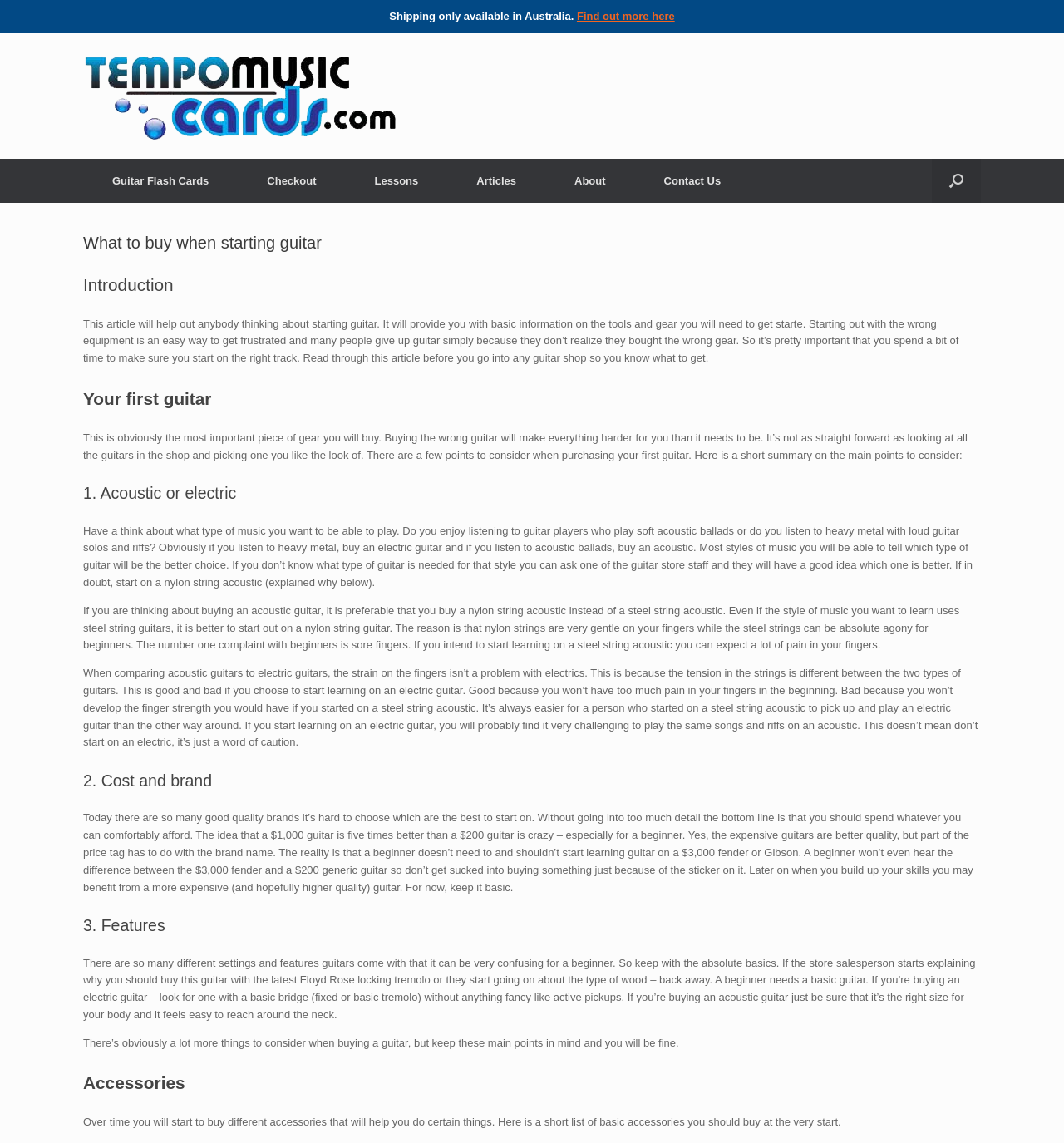Please identify the bounding box coordinates of the element that needs to be clicked to execute the following command: "Click on Lessons". Provide the bounding box using four float numbers between 0 and 1, formatted as [left, top, right, bottom].

[0.325, 0.139, 0.421, 0.177]